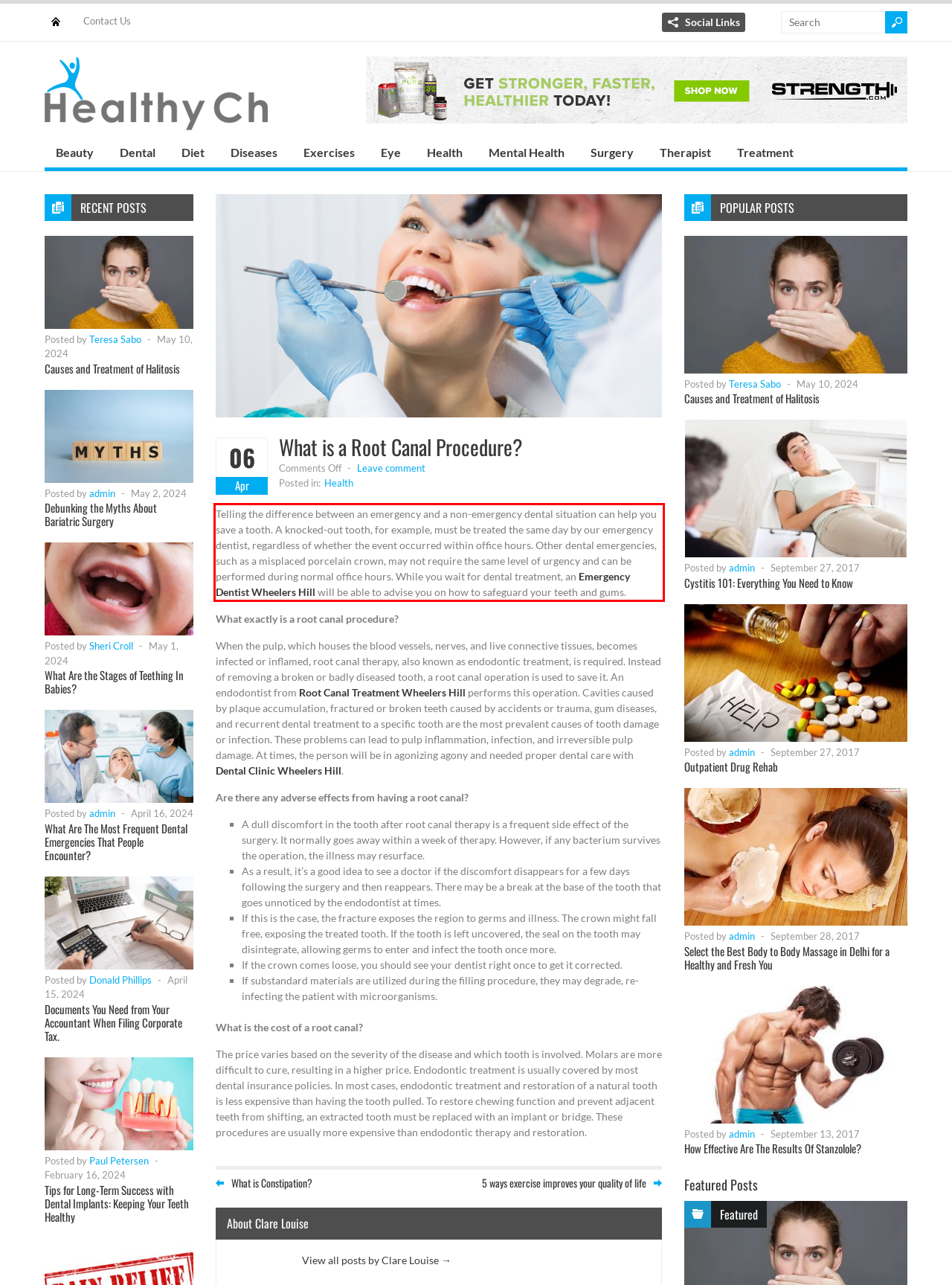Please identify and extract the text from the UI element that is surrounded by a red bounding box in the provided webpage screenshot.

Telling the difference between an emergency and a non-emergency dental situation can help you save a tooth. A knocked-out tooth, for example, must be treated the same day by our emergency dentist, regardless of whether the event occurred within office hours. Other dental emergencies, such as a misplaced porcelain crown, may not require the same level of urgency and can be performed during normal office hours. While you wait for dental treatment, an Emergency Dentist Wheelers Hill will be able to advise you on how to safeguard your teeth and gums.